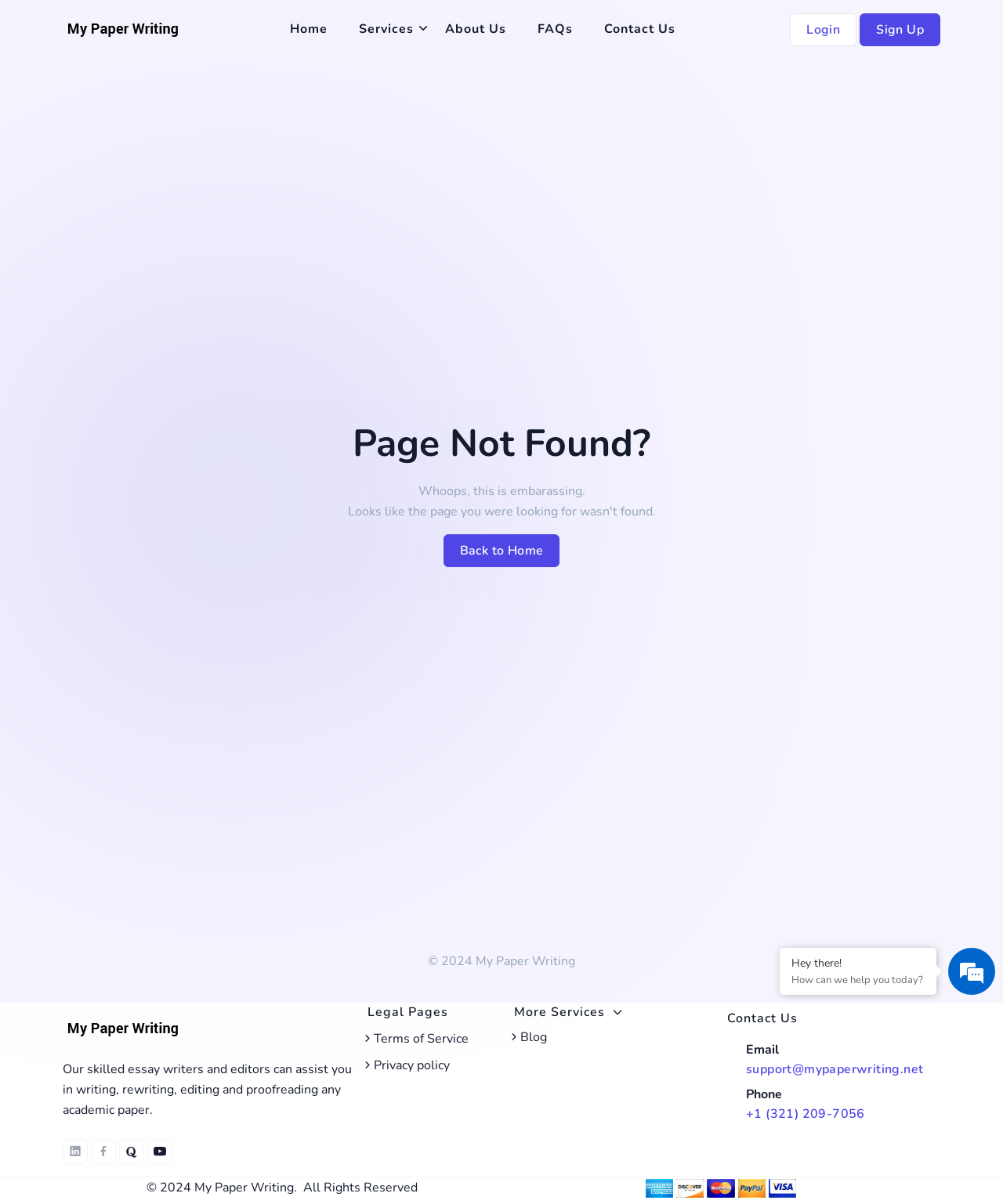Identify the bounding box for the UI element that is described as follows: "Audemars Piguet".

None